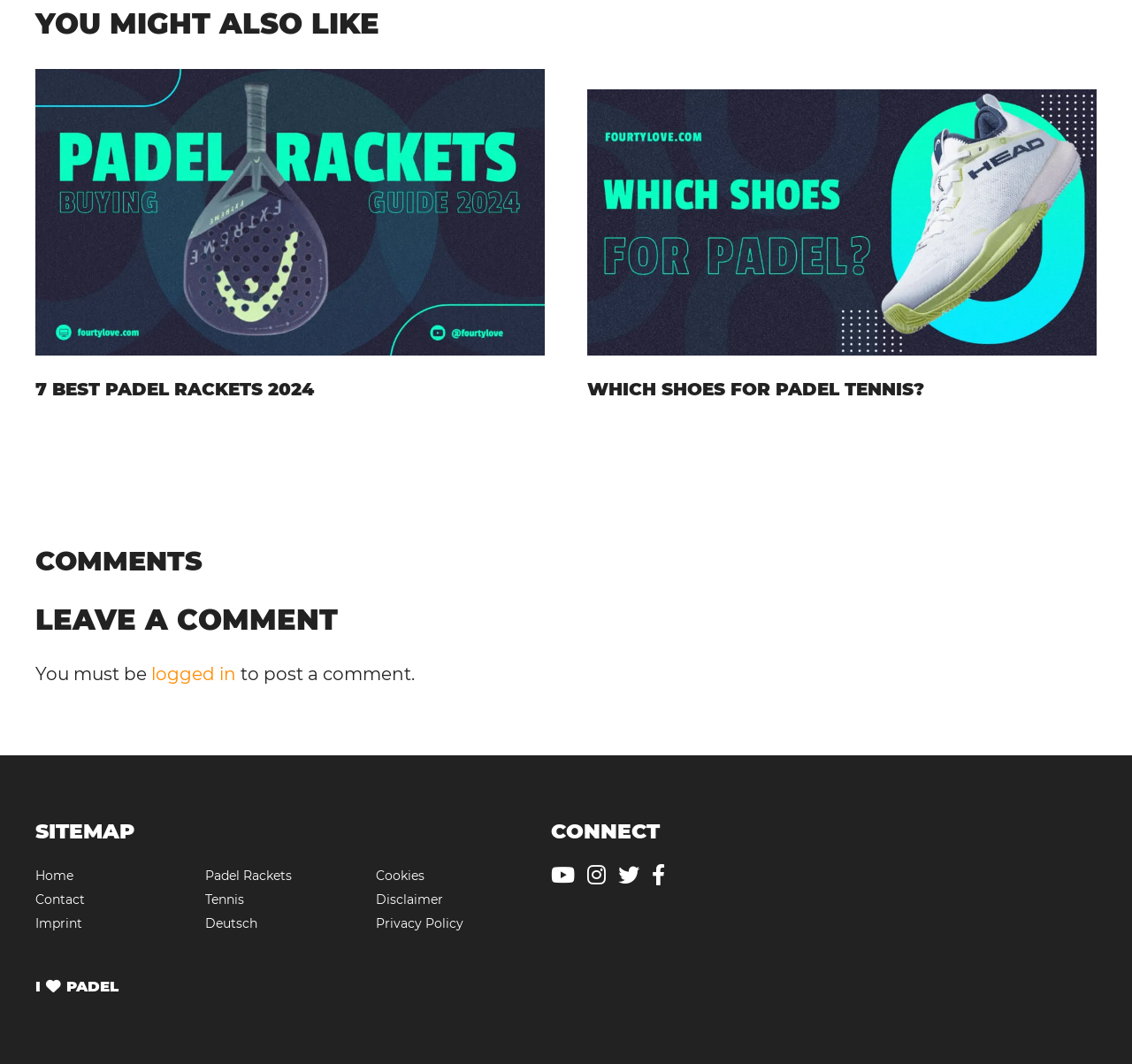Give a one-word or short phrase answer to the question: 
What is the topic of the recommended article?

Padel Rackets